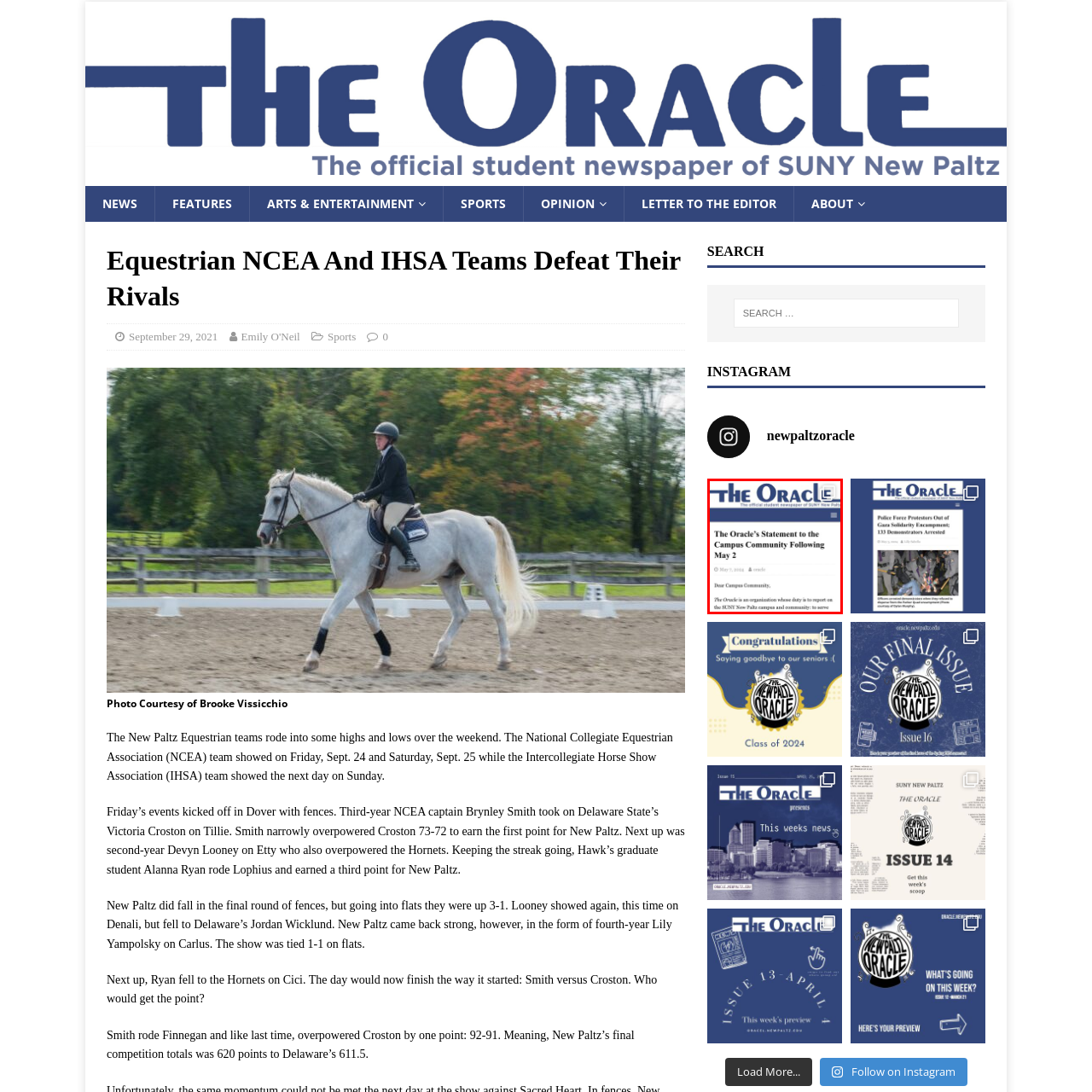Observe the image enclosed by the red border and respond to the subsequent question with a one-word or short phrase:
What is the date of the statement?

May 5, 2016